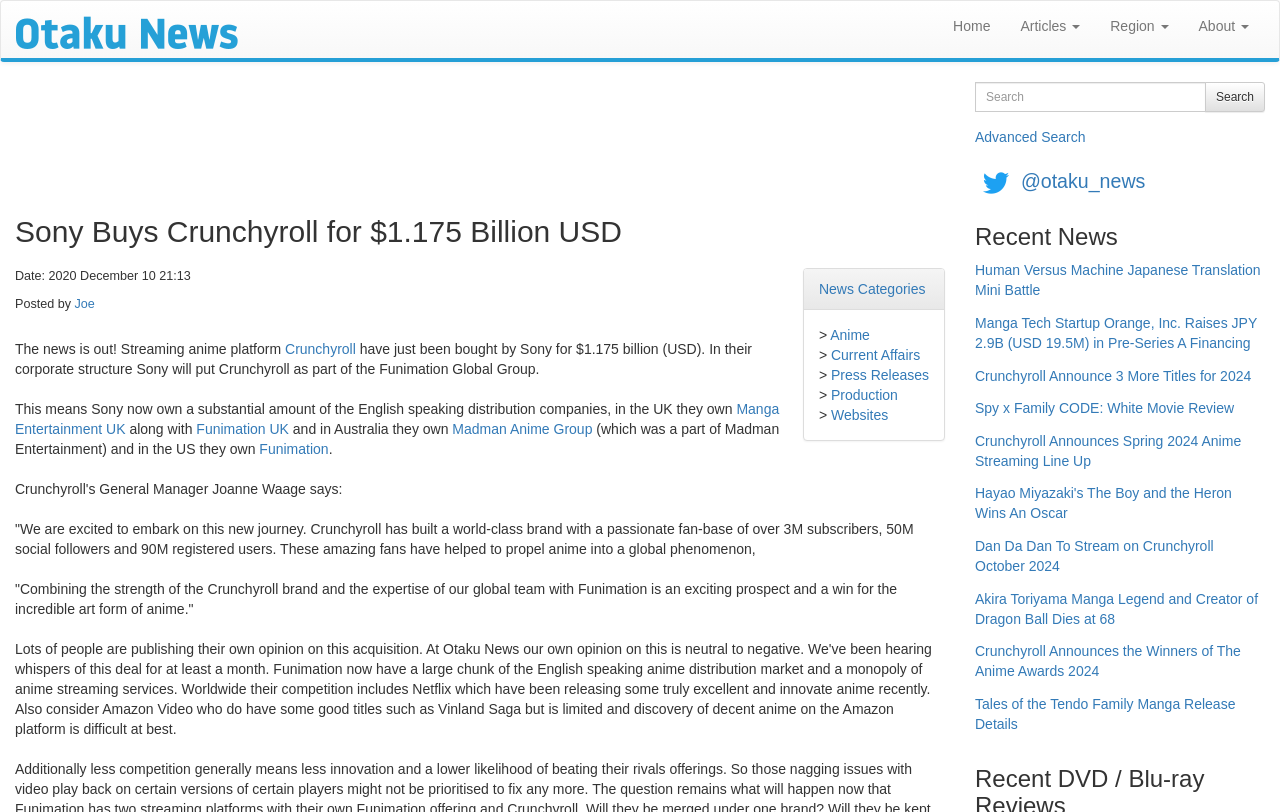Who is the author of the article?
Please use the visual content to give a single word or phrase answer.

Joe